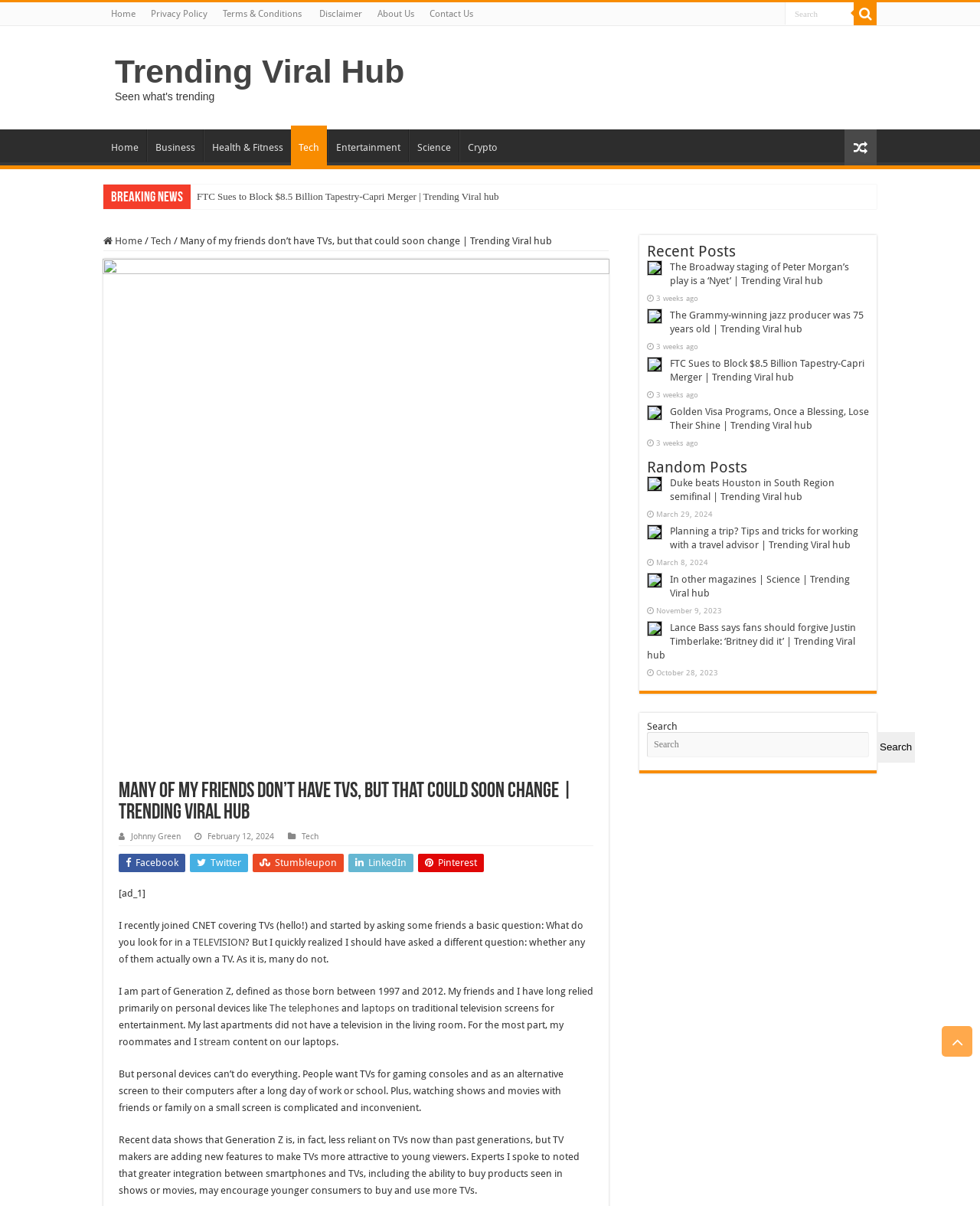Determine which piece of text is the heading of the webpage and provide it.

Many of my friends don’t have TVs, but that could soon change | Trending Viral hub